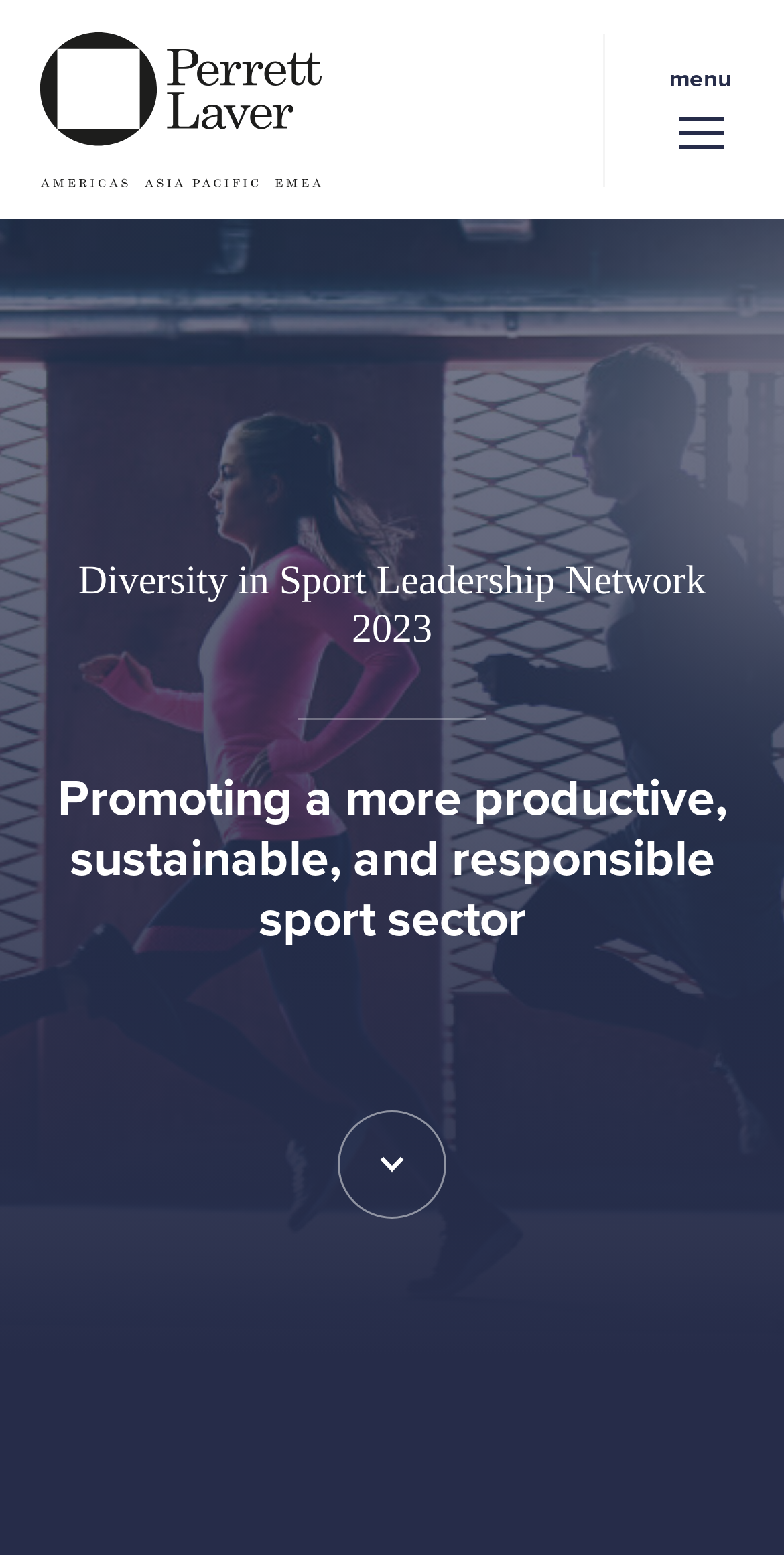What is the heading of the main content?
Please provide a single word or phrase based on the screenshot.

Diversity in Sport Leadership Network 2023